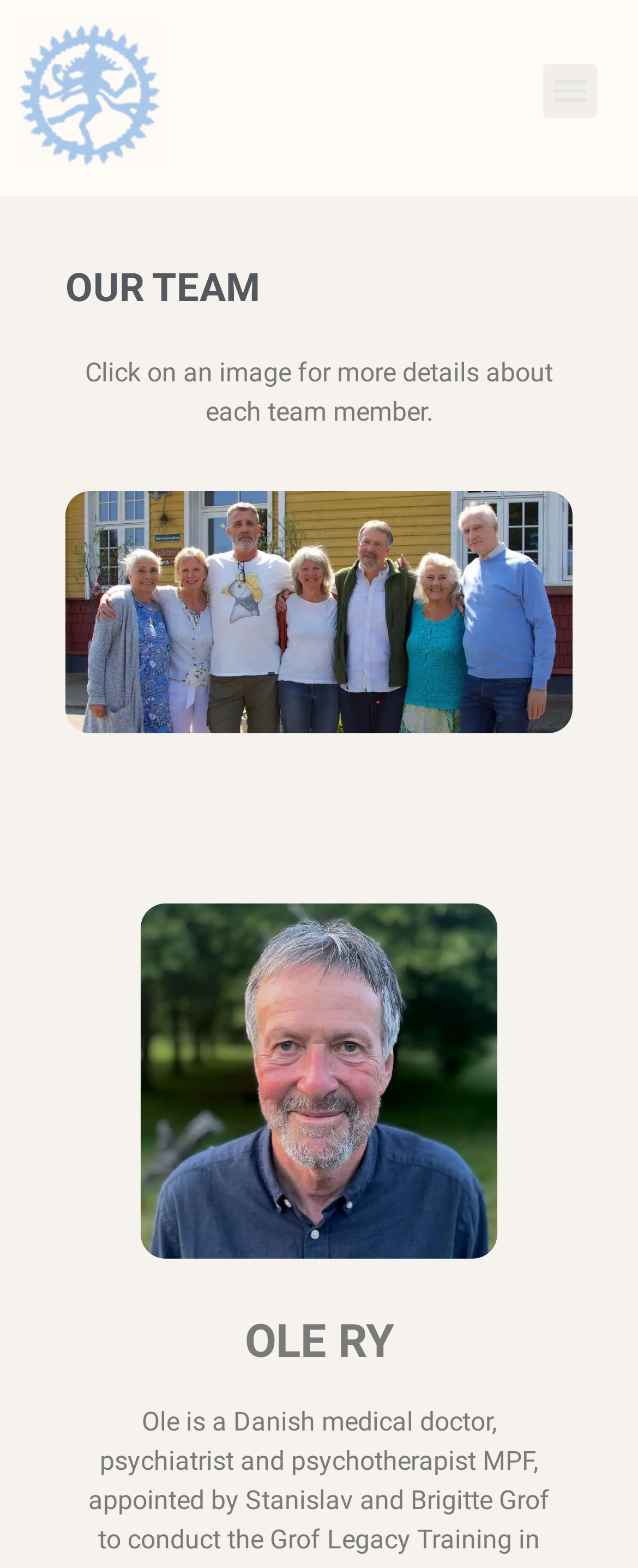What happens when you click on a team member's image?
Refer to the image and offer an in-depth and detailed answer to the question.

The static text on the webpage says 'Click on an image for more details about each team member', so I inferred that clicking on a team member's image will show more details about that team member.